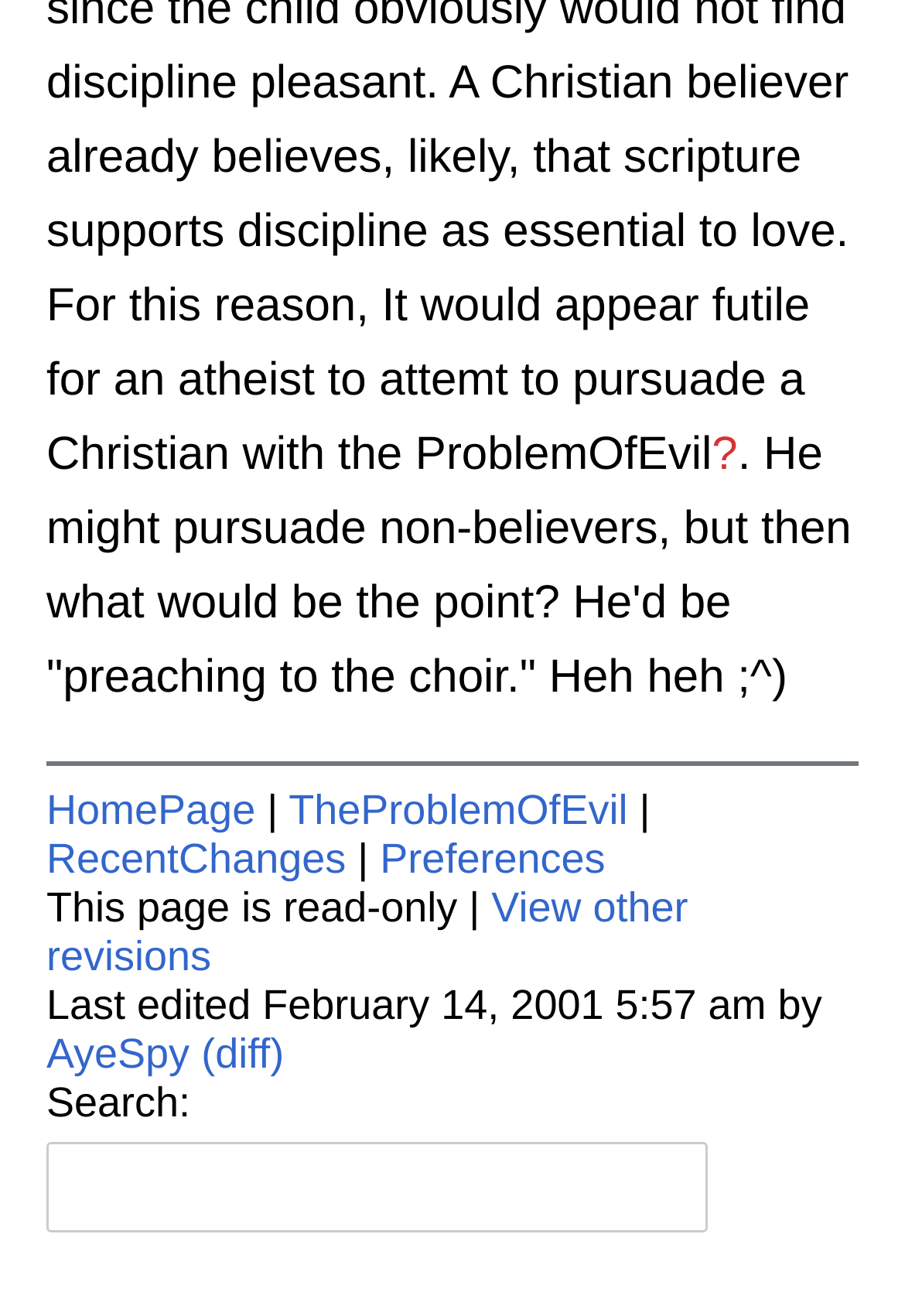What is the name of the editor?
Refer to the image and give a detailed answer to the question.

I found the answer by reading the text 'Last edited February 14, 2001 5:57 am by AyeSpy' which is located at the bottom of the page, indicating the name of the editor.